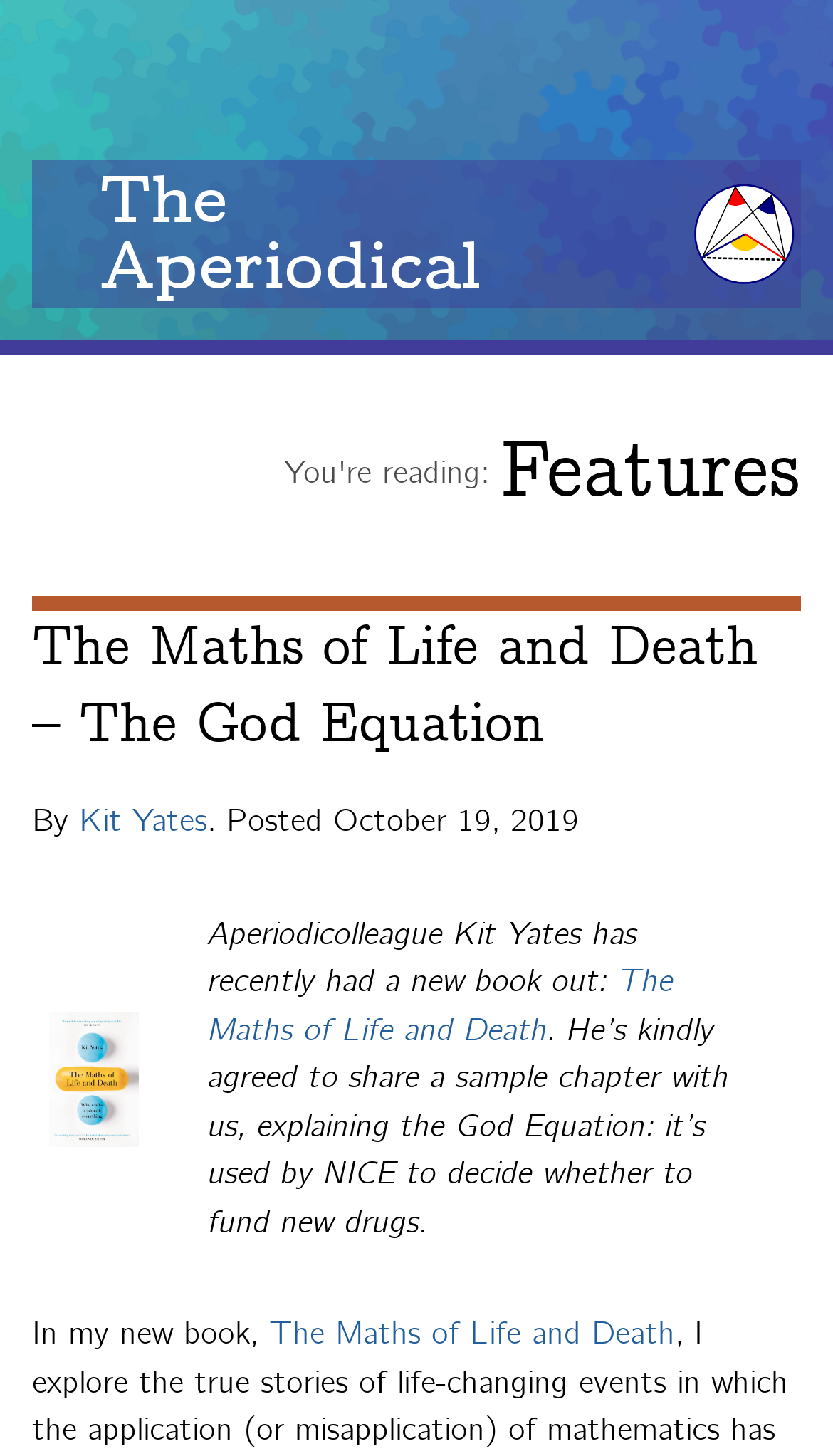Give a short answer using one word or phrase for the question:
What is the date of the article?

October 19, 2019